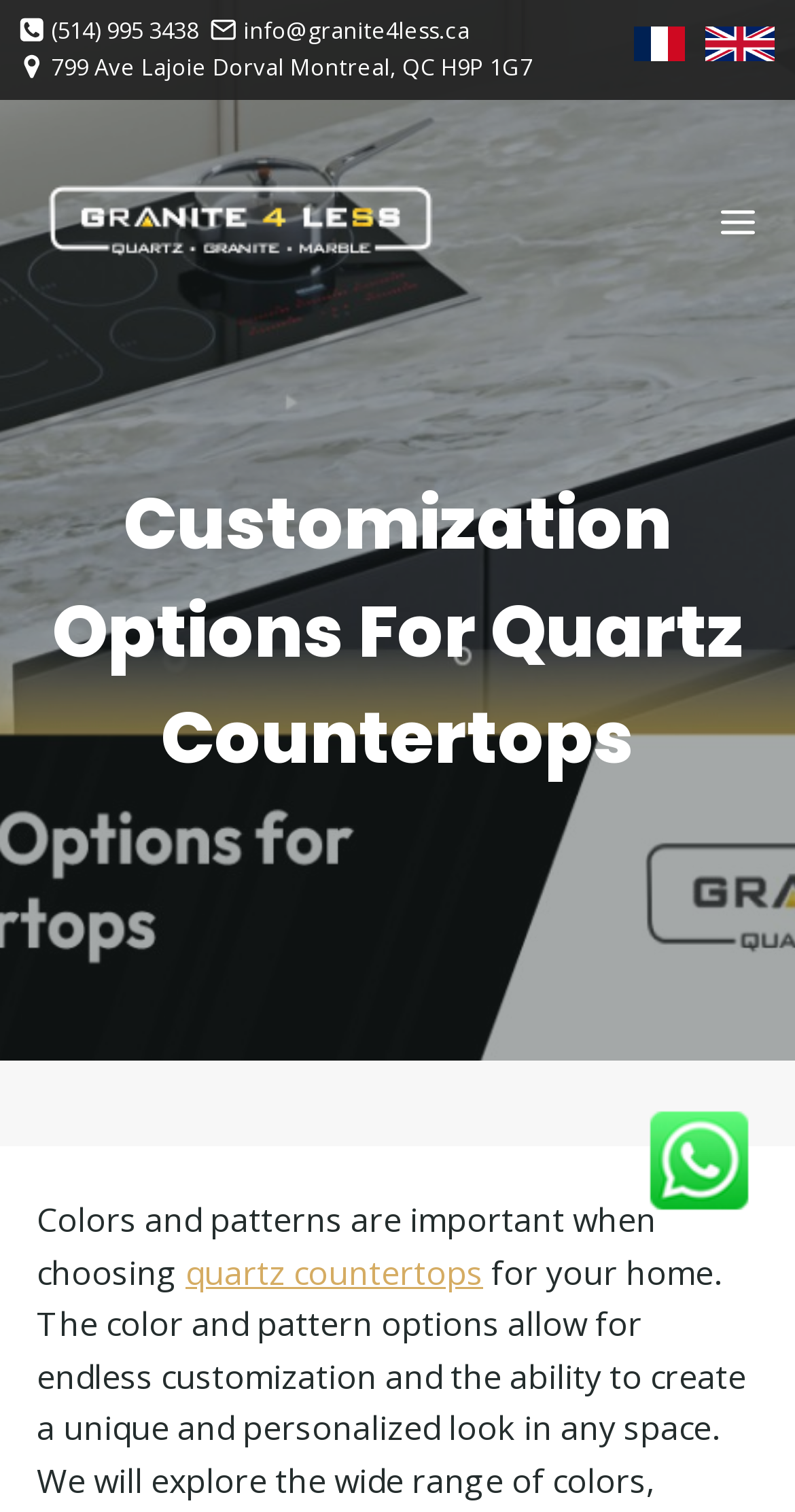Determine the bounding box coordinates of the UI element that matches the following description: "alt="Granite4Less"". The coordinates should be four float numbers between 0 and 1 in the format [left, top, right, bottom].

[0.026, 0.12, 0.582, 0.173]